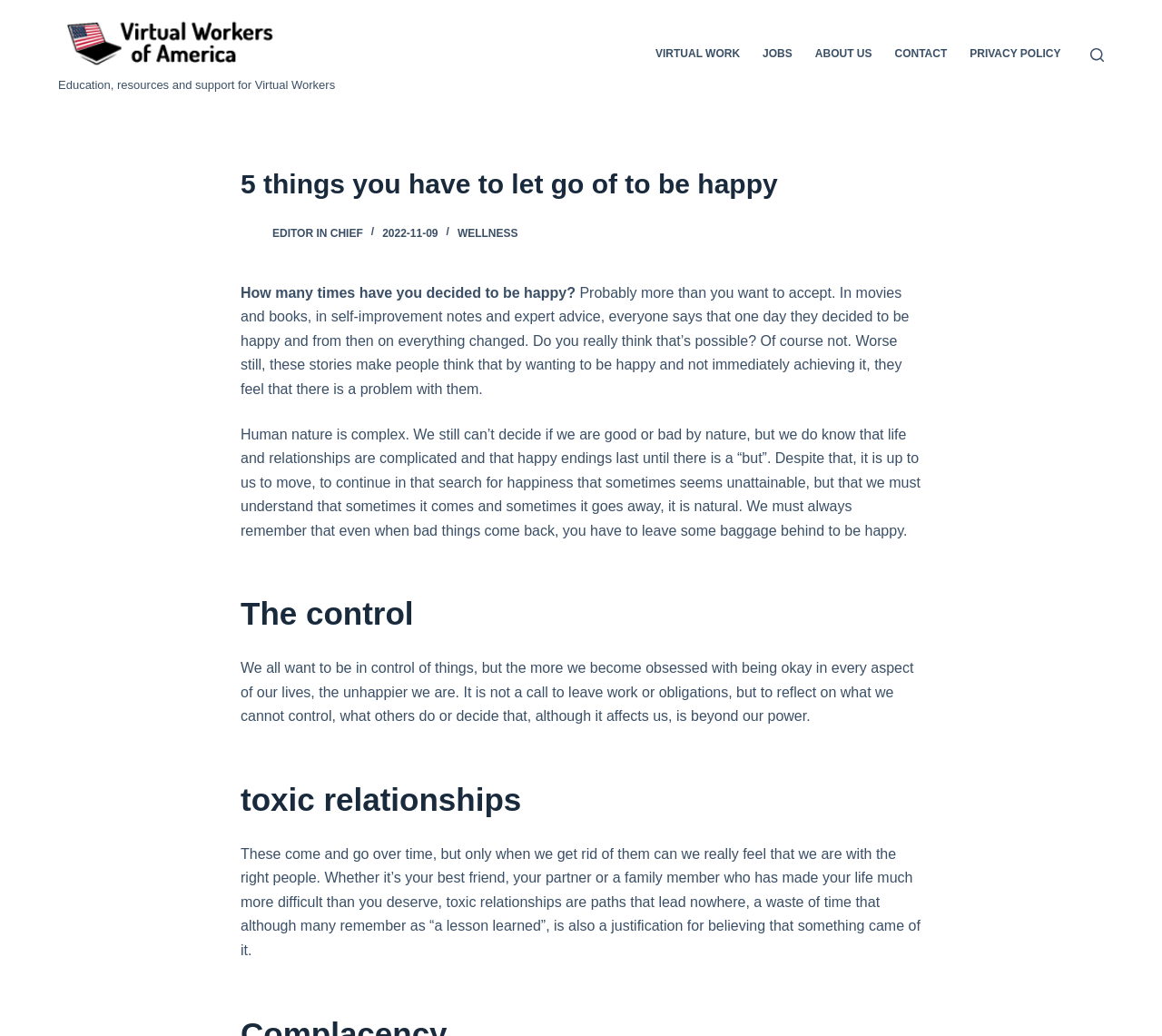Given the element description, predict the bounding box coordinates in the format (top-left x, top-left y, bottom-right x, bottom-right y), using floating point numbers between 0 and 1: Send Feedback

None